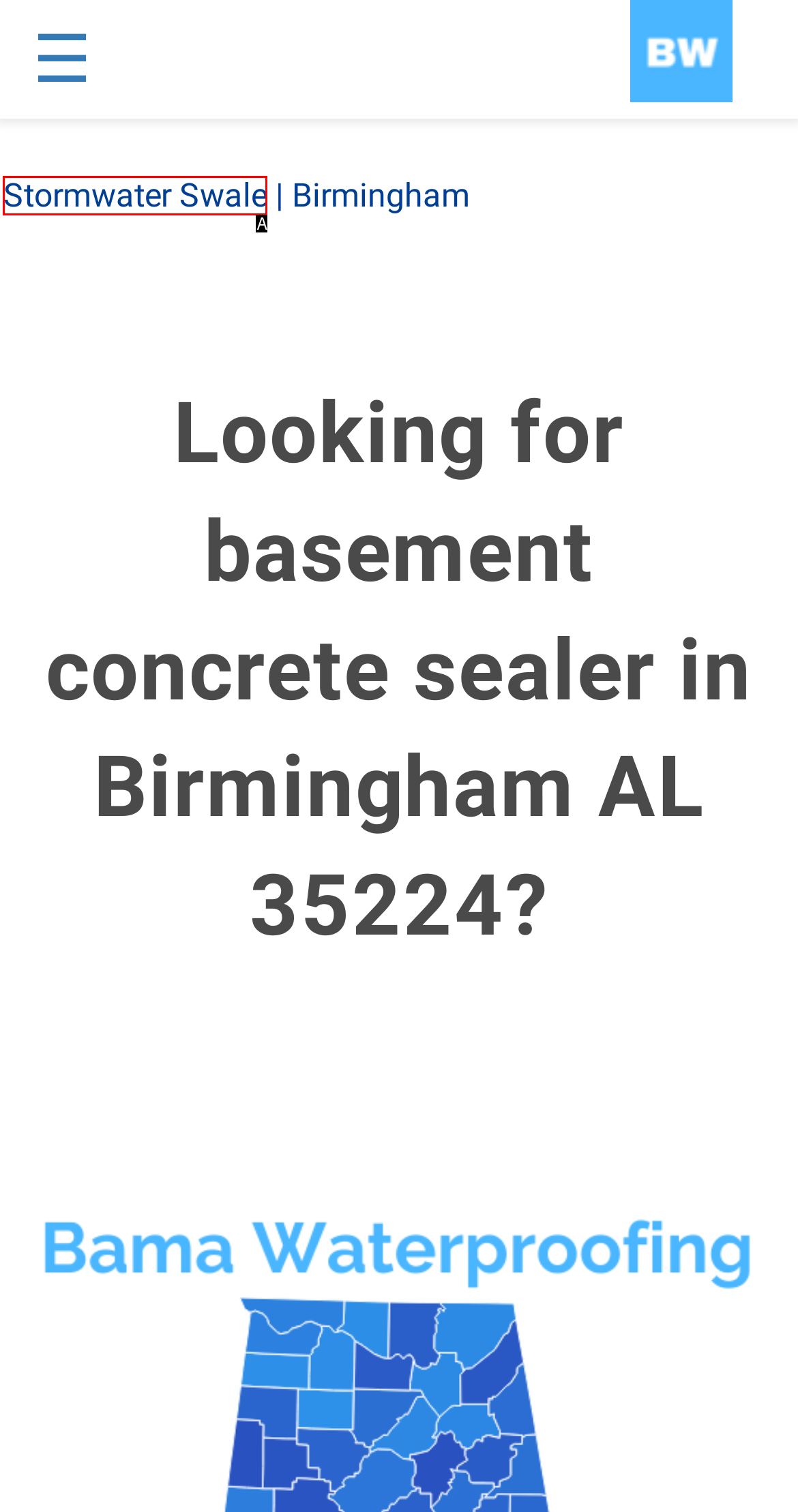Determine which option fits the element description: Stormwater Swale
Answer with the option’s letter directly.

A